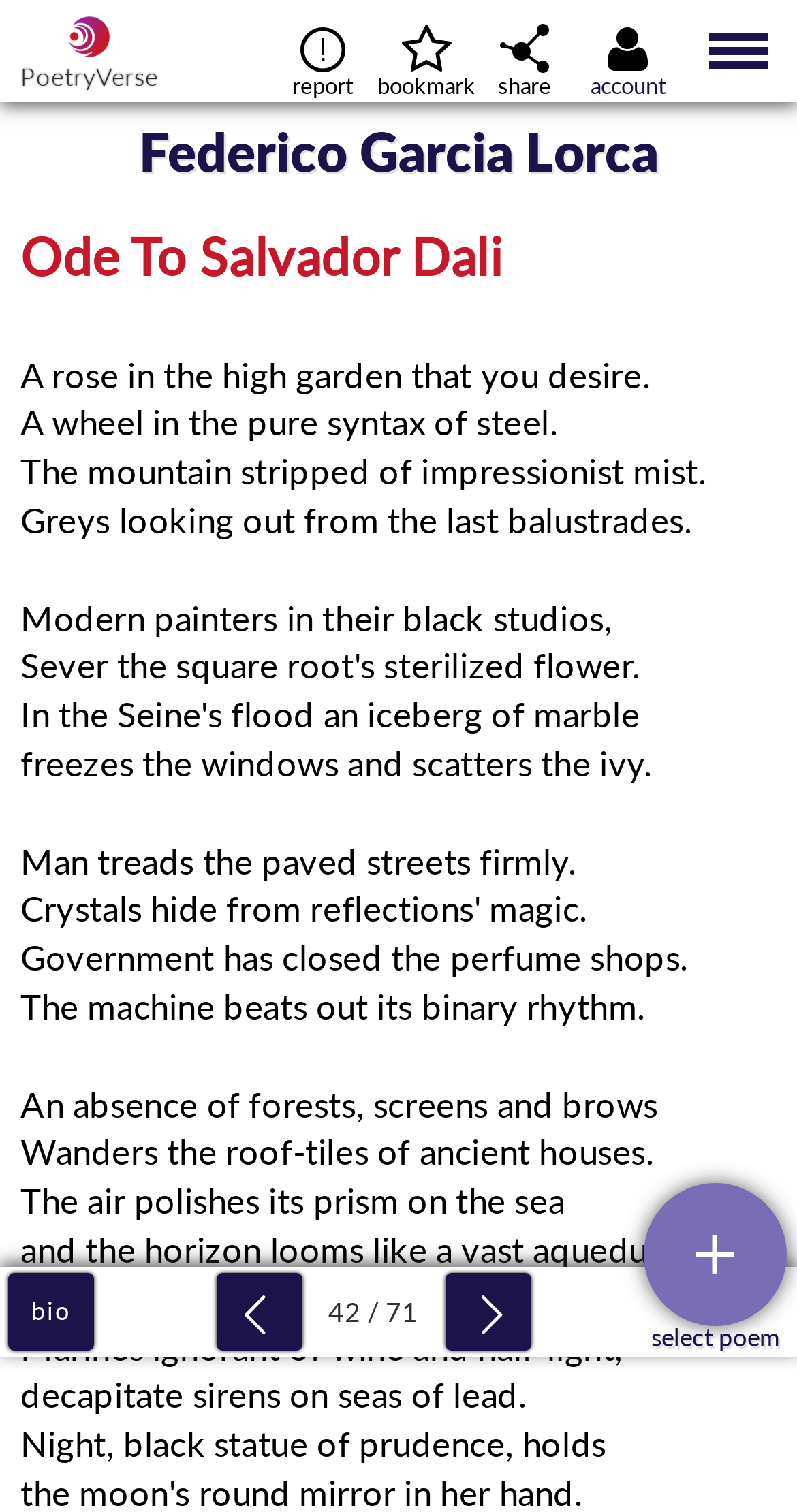Identify the bounding box coordinates of the HTML element based on this description: "title="user widget button"".

[0.718, 0.0, 0.859, 0.068]